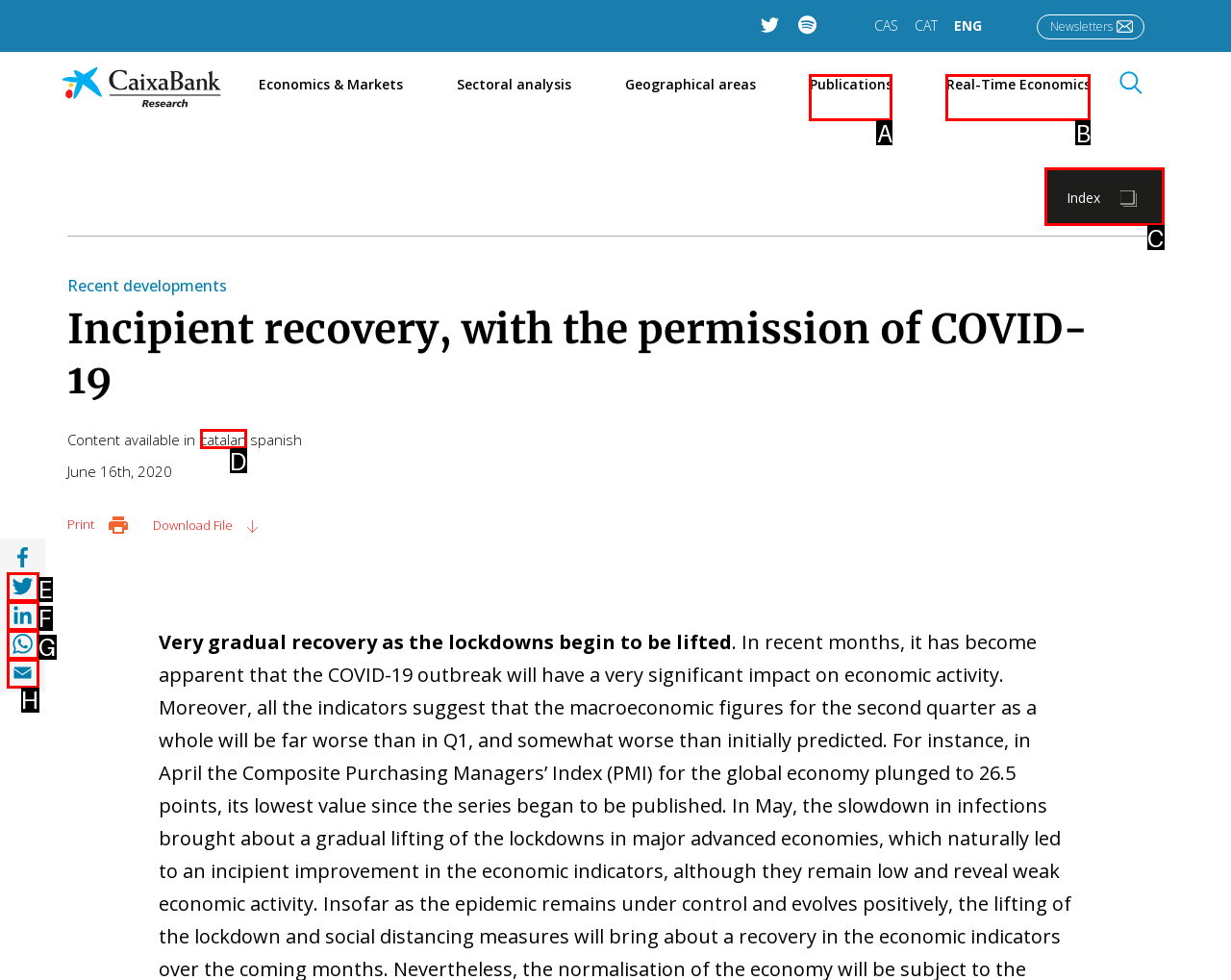Tell me which one HTML element best matches the description: title="Share to Email" Answer with the option's letter from the given choices directly.

H